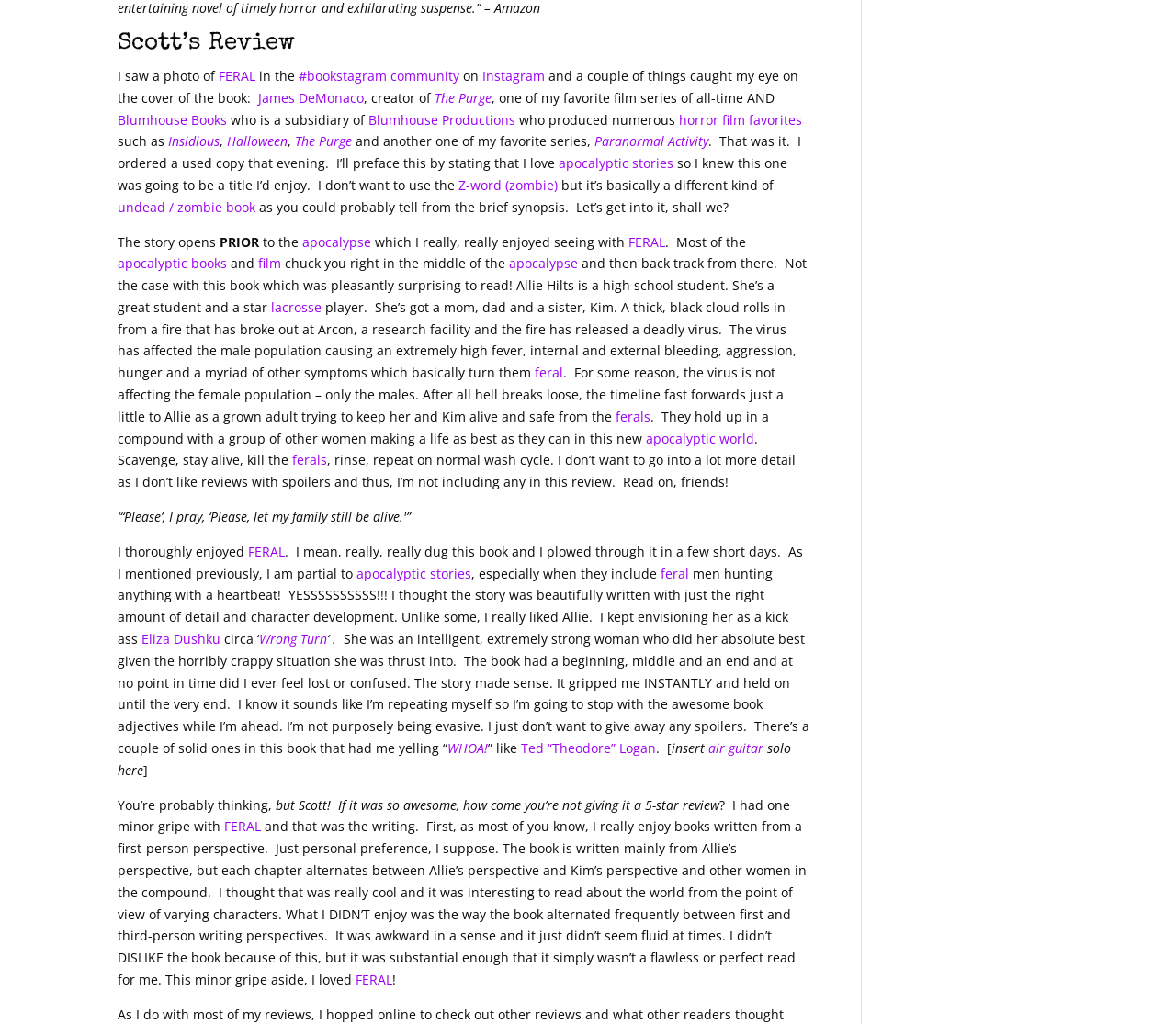Extract the bounding box coordinates of the UI element described: "parent_node: Girard for NH Senate". Provide the coordinates in the format [left, top, right, bottom] with values ranging from 0 to 1.

None